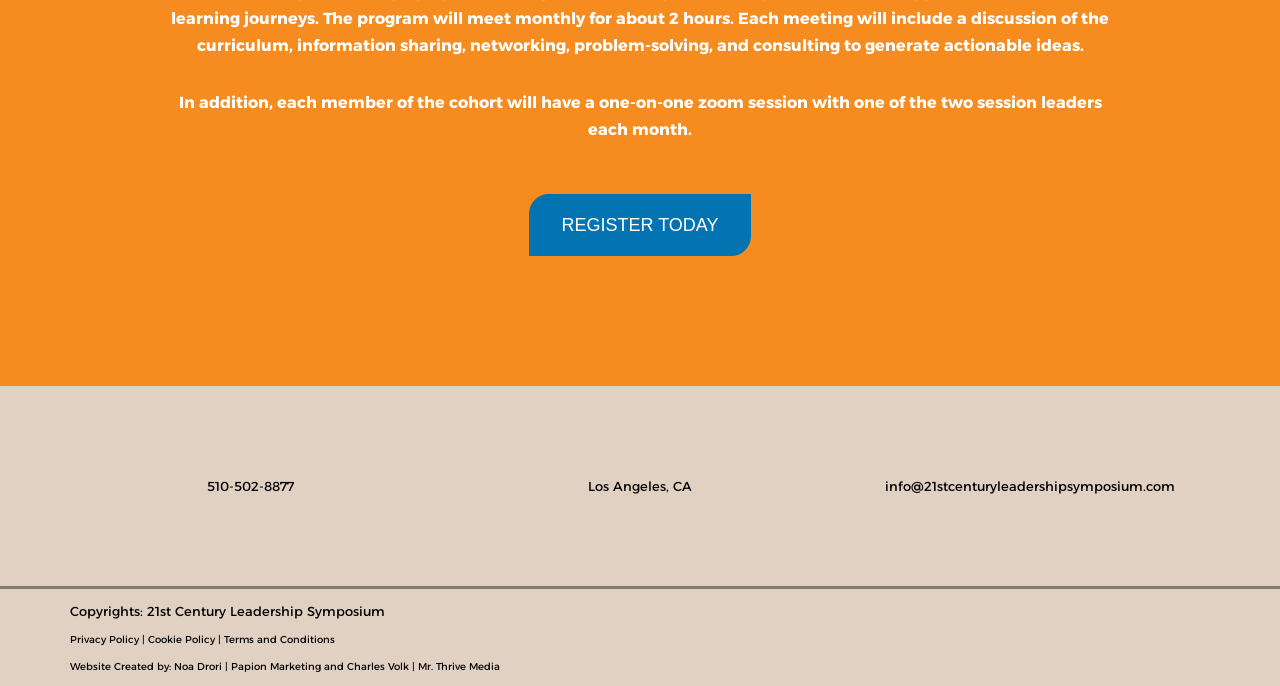Please specify the bounding box coordinates of the area that should be clicked to accomplish the following instruction: "call 510-502-8877". The coordinates should consist of four float numbers between 0 and 1, i.e., [left, top, right, bottom].

[0.161, 0.697, 0.229, 0.72]